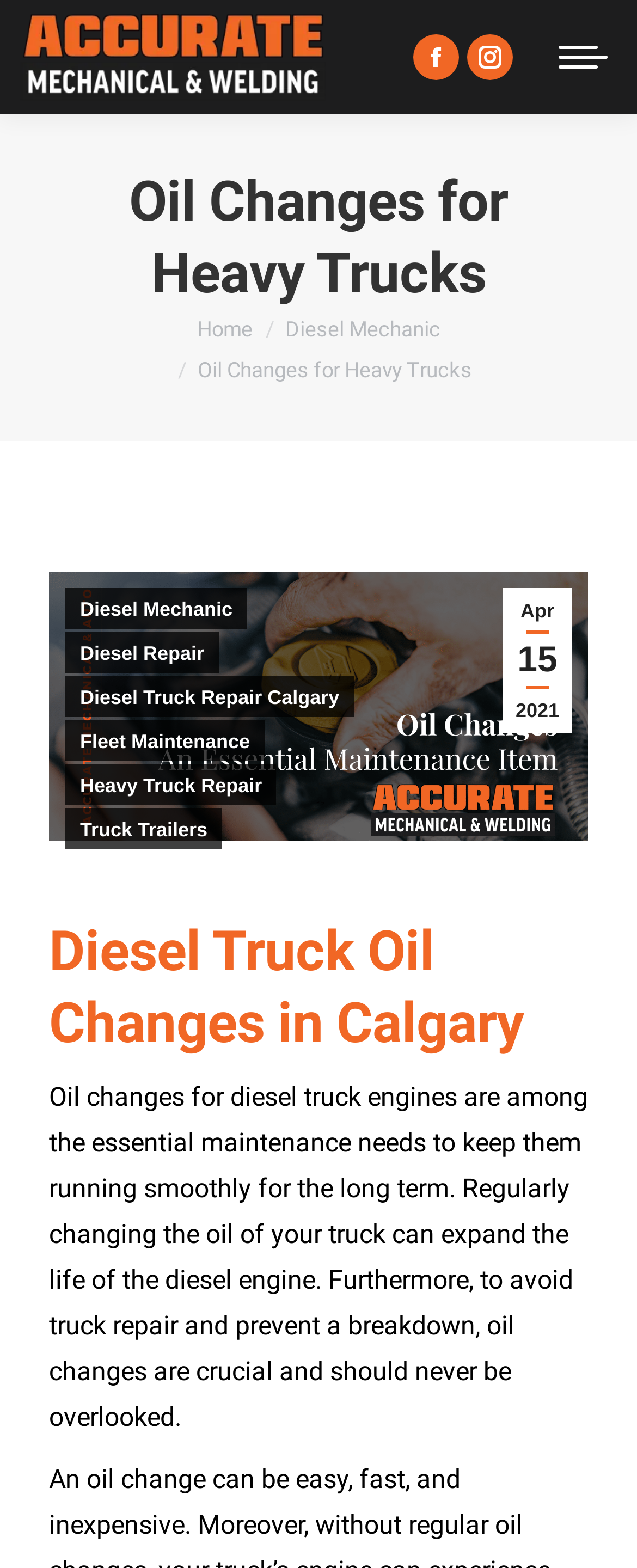What is the position of the 'Mobile menu icon' on the page?
From the screenshot, provide a brief answer in one word or phrase.

Top right